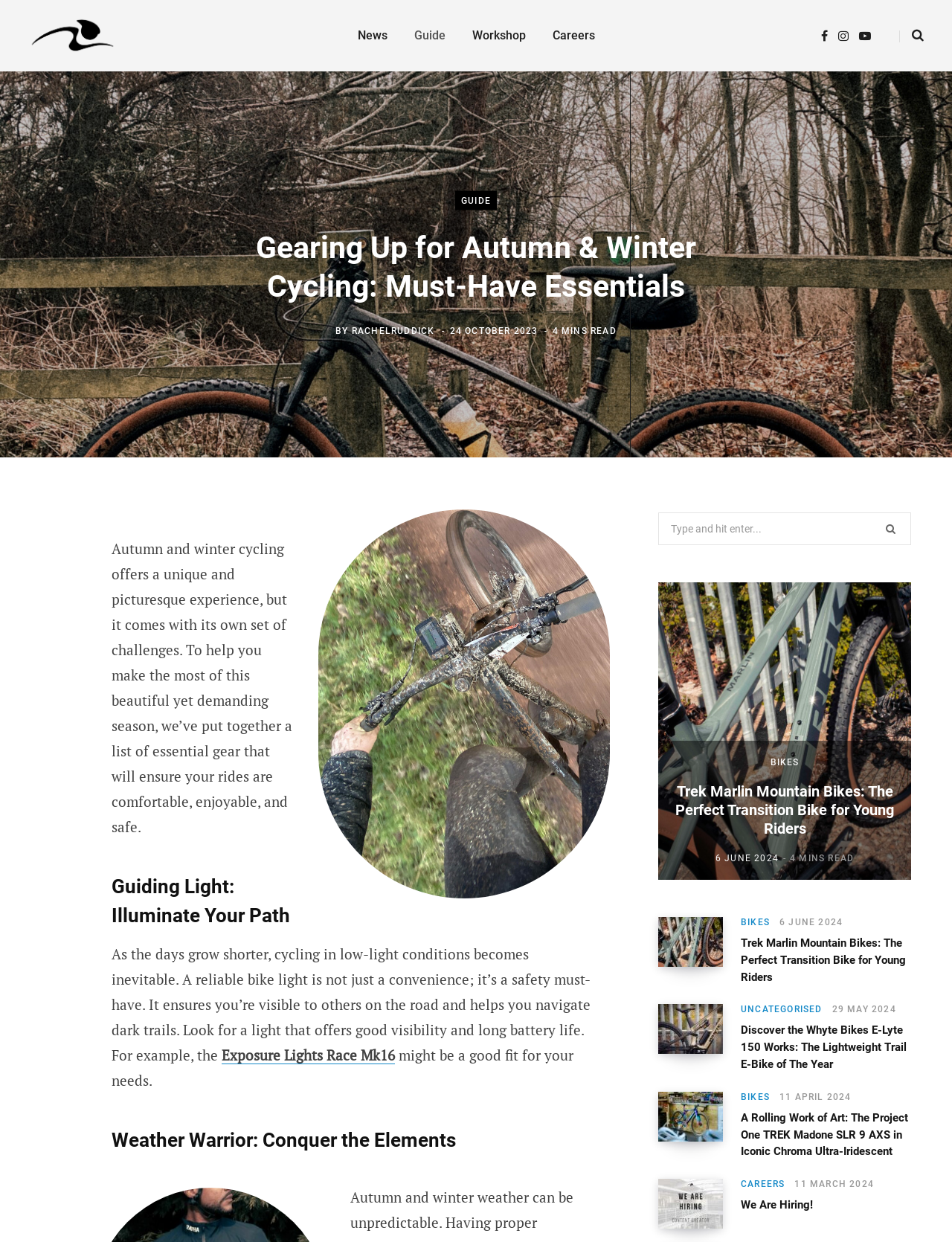What is the purpose of the bike light mentioned in the blog post?
Using the visual information from the image, give a one-word or short-phrase answer.

To ensure visibility and safety